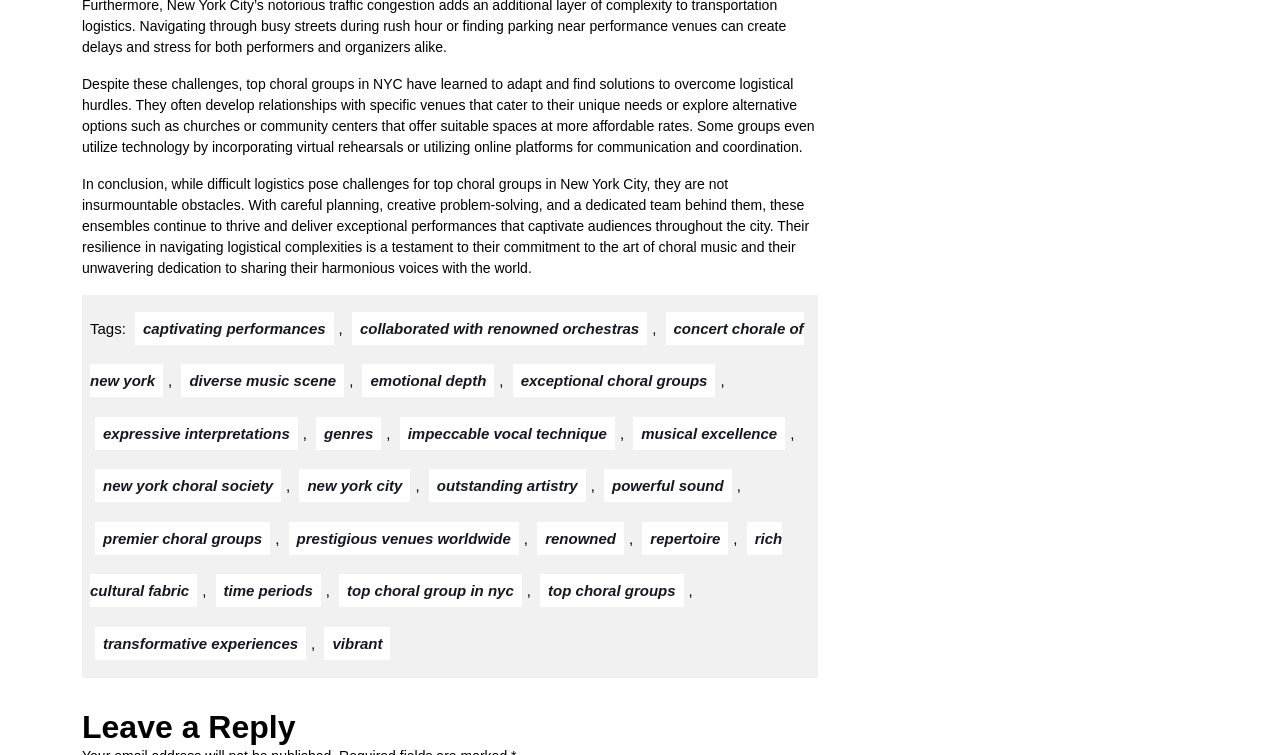Please locate the bounding box coordinates of the region I need to click to follow this instruction: "Read more about 'exceptional choral groups'".

[0.401, 0.482, 0.559, 0.526]